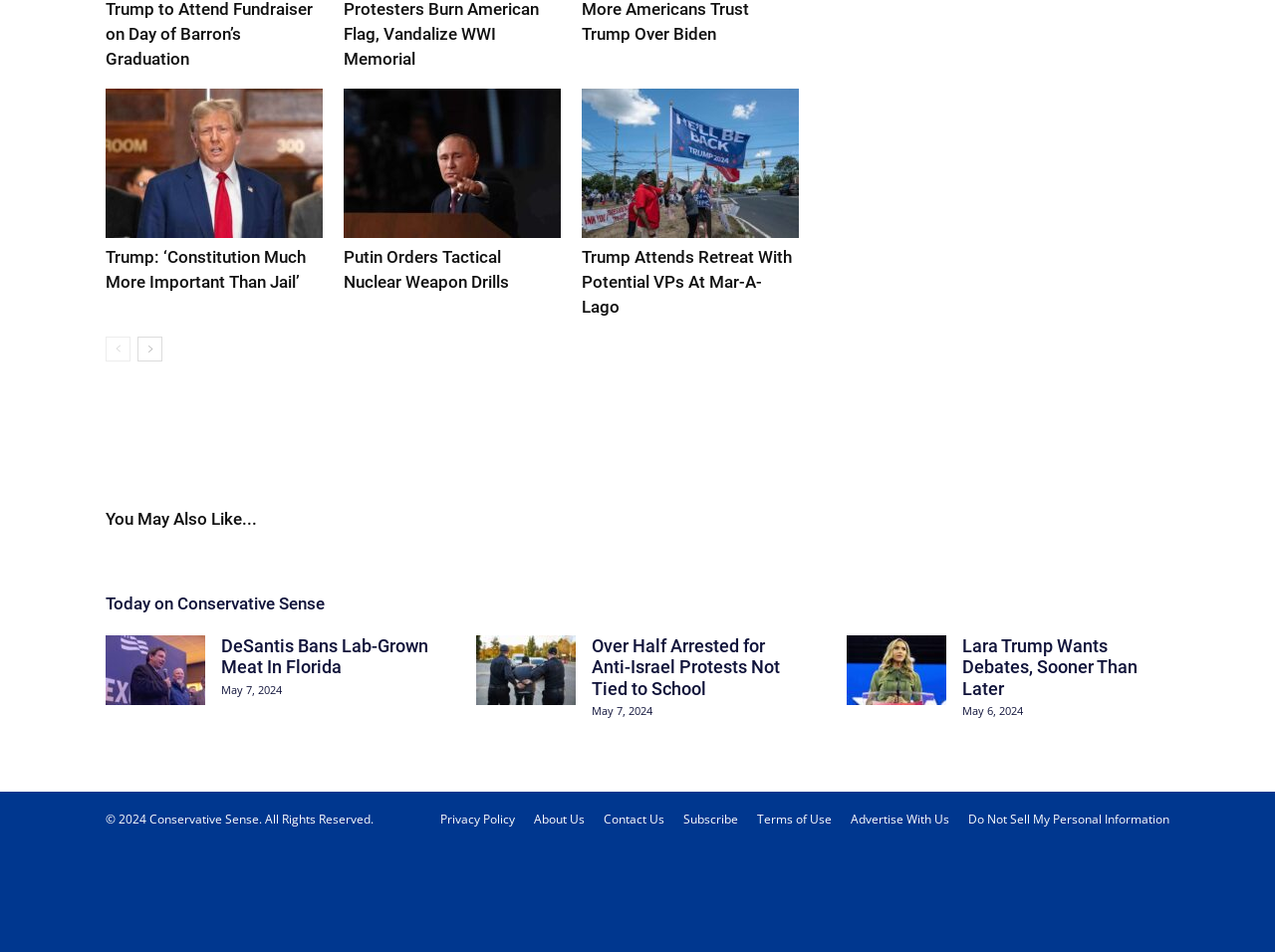Provide a brief response using a word or short phrase to this question:
What is the title of the first news article?

Trump: ‘Constitution Much More Important Than Jail’